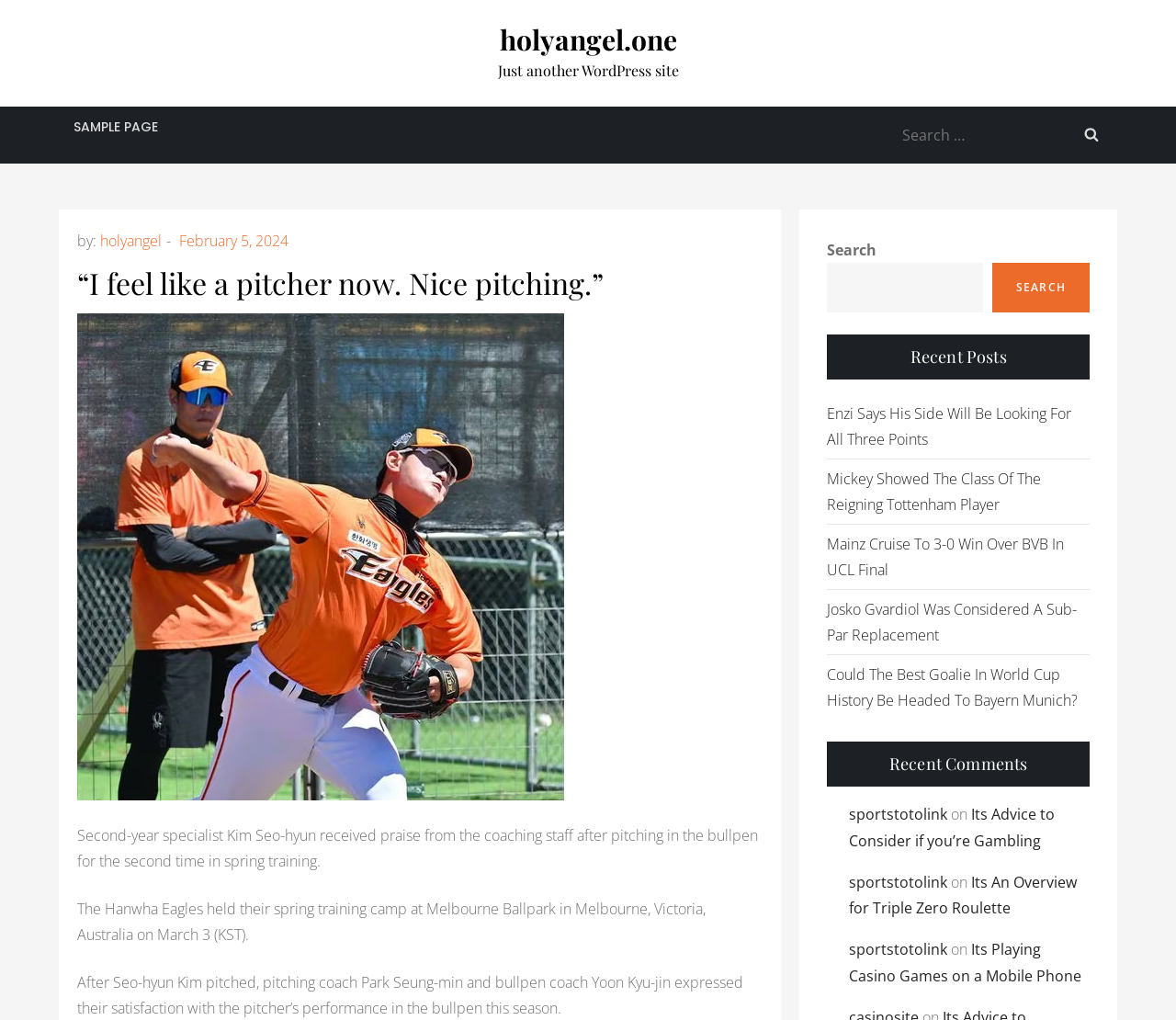Offer a comprehensive description of the webpage’s content and structure.

This webpage appears to be a blog or news website, with a title "I feel like a pitcher now. Nice pitching." at the top. Below the title, there is a link to the website's homepage, "holyangel.one", and a tagline "Just another WordPress site".

On the top-right corner, there is a search bar with a magnifying glass icon. Below the search bar, there is a section with the author's information, including their name "holyangel" and a timestamp "February 5, 2024".

The main content of the webpage is divided into two sections. The first section is an article about a baseball player, Kim Seo-hyun, who received praise from the coaching staff after pitching in the bullpen. The article includes a few paragraphs of text and an image.

The second section is a list of recent posts, with five links to different articles. The titles of the articles include "Enzi Says His Side Will Be Looking For All Three Points", "Mickey Showed The Class Of The Reigning Tottenham Player", and others.

Below the recent posts section, there is a section for recent comments, which appears to be empty. At the bottom of the webpage, there is a footer section with three columns of links and text. The links are to external websites, and the text includes phrases such as "Its Advice to Consider if you’re Gambling" and "Its An Overview for Triple Zero Roulette".